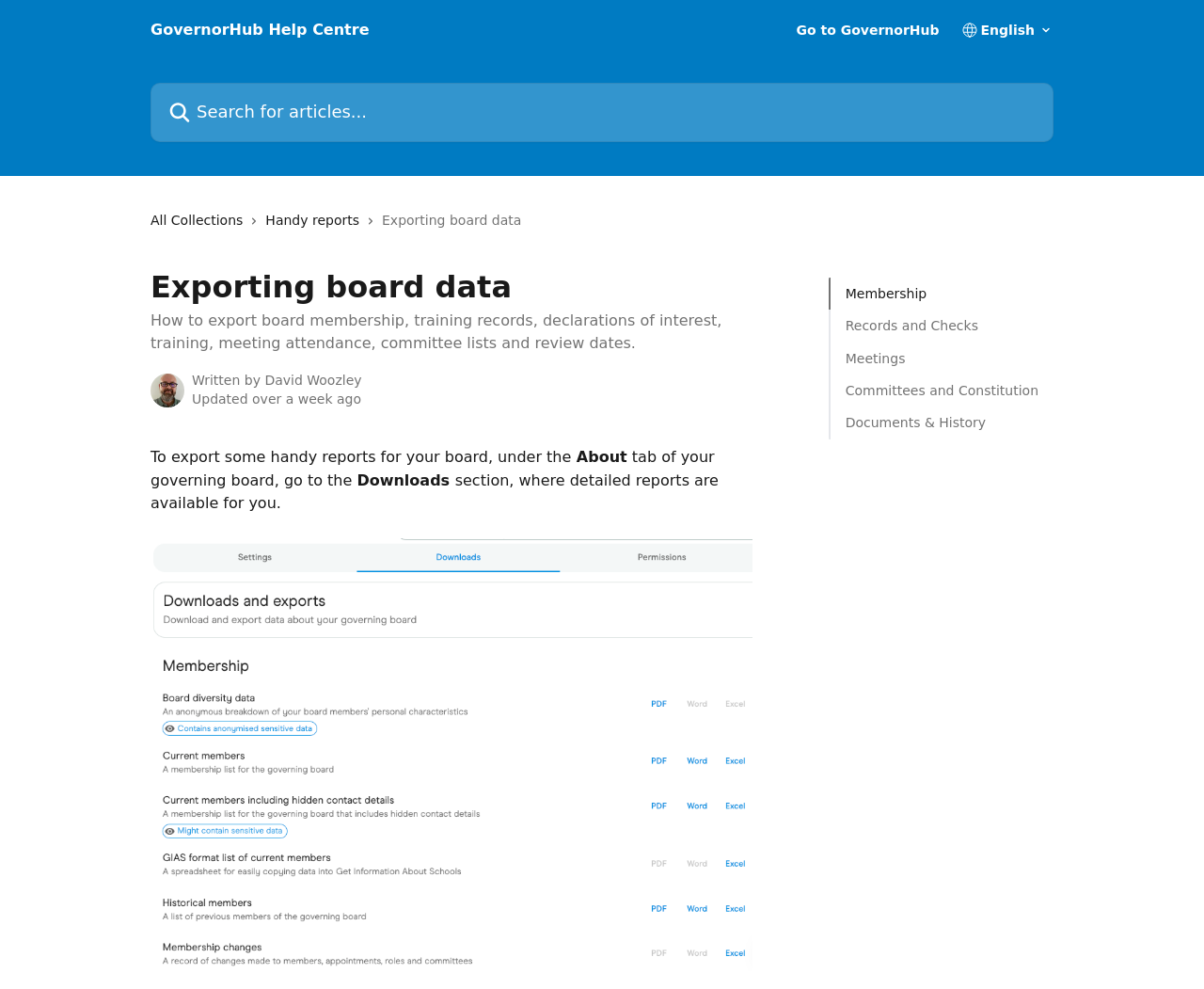Describe all the significant parts and information present on the webpage.

The webpage is about exporting board data from GovernorHub Help Centre. At the top, there is a header section with a link to "Go to GovernorHub" and a search bar where users can search for articles. There are also two images and a combobox with a popup menu.

Below the header, there are five links to different sections: "Membership", "Records and Checks", "Meetings", "Committees and Constitution", and "Documents & History". These links are aligned horizontally and take up most of the width of the page.

To the left of these links, there are two more links: "All Collections" and "Handy reports", each accompanied by a small image. Below these links, there is a static text "Exporting board data" and a header section with a title that summarizes the content of the page: "How to export board membership, training records, declarations of interest, training, meeting attendance, committee lists and review dates."

On the left side of the page, there is an image of an avatar, "David Woozley", and some text indicating that the article was written by him and updated over a week ago. The main content of the page starts below this section, with a paragraph of text explaining how to export handy reports for a board. The text is divided into several sections, with some words highlighted as links, such as "About" and "Downloads". At the bottom of the page, there is a link with a large image that takes up most of the width of the page.